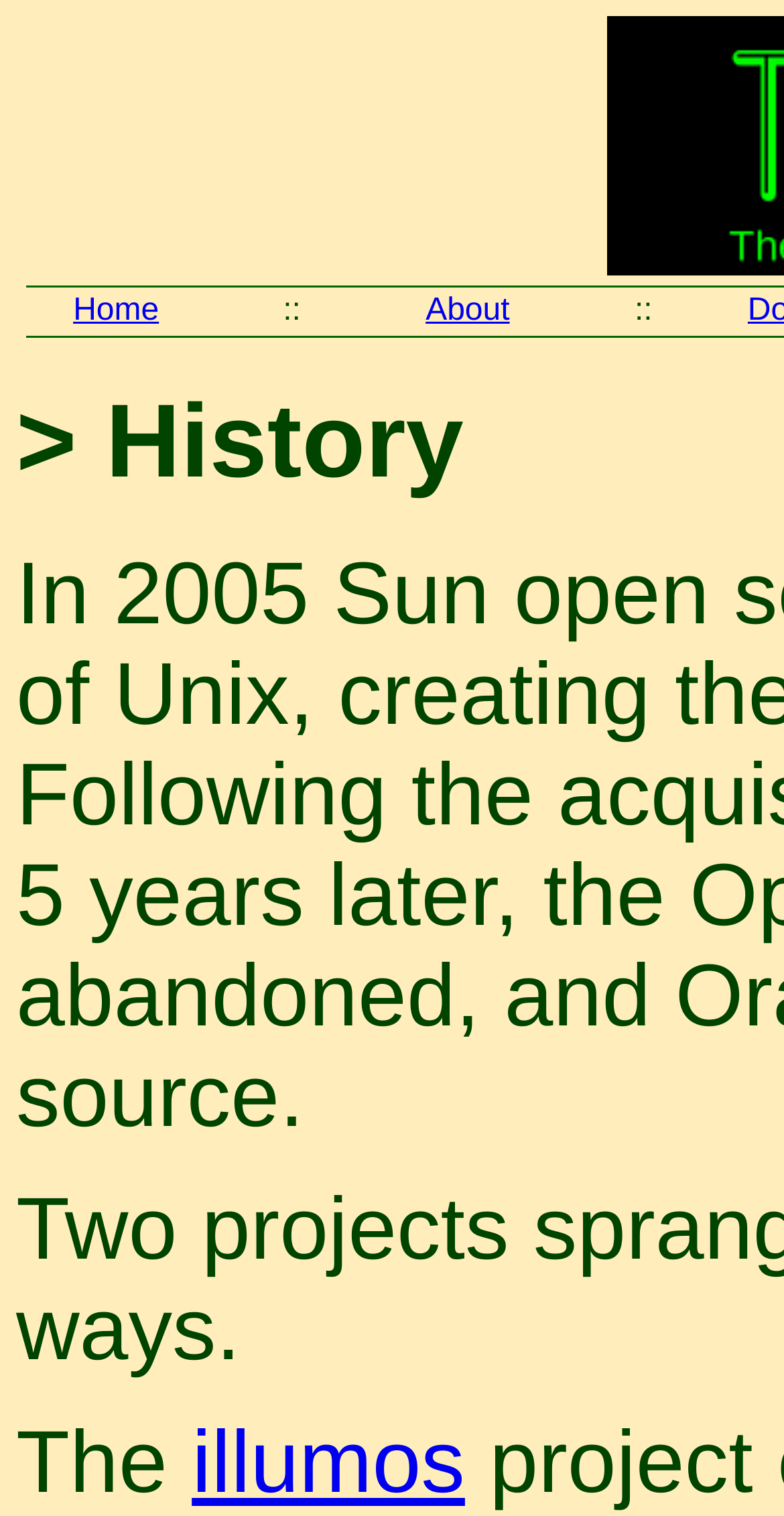Identify the bounding box coordinates for the UI element mentioned here: "alt="Citadel Partners"". Provide the coordinates as four float values between 0 and 1, i.e., [left, top, right, bottom].

None